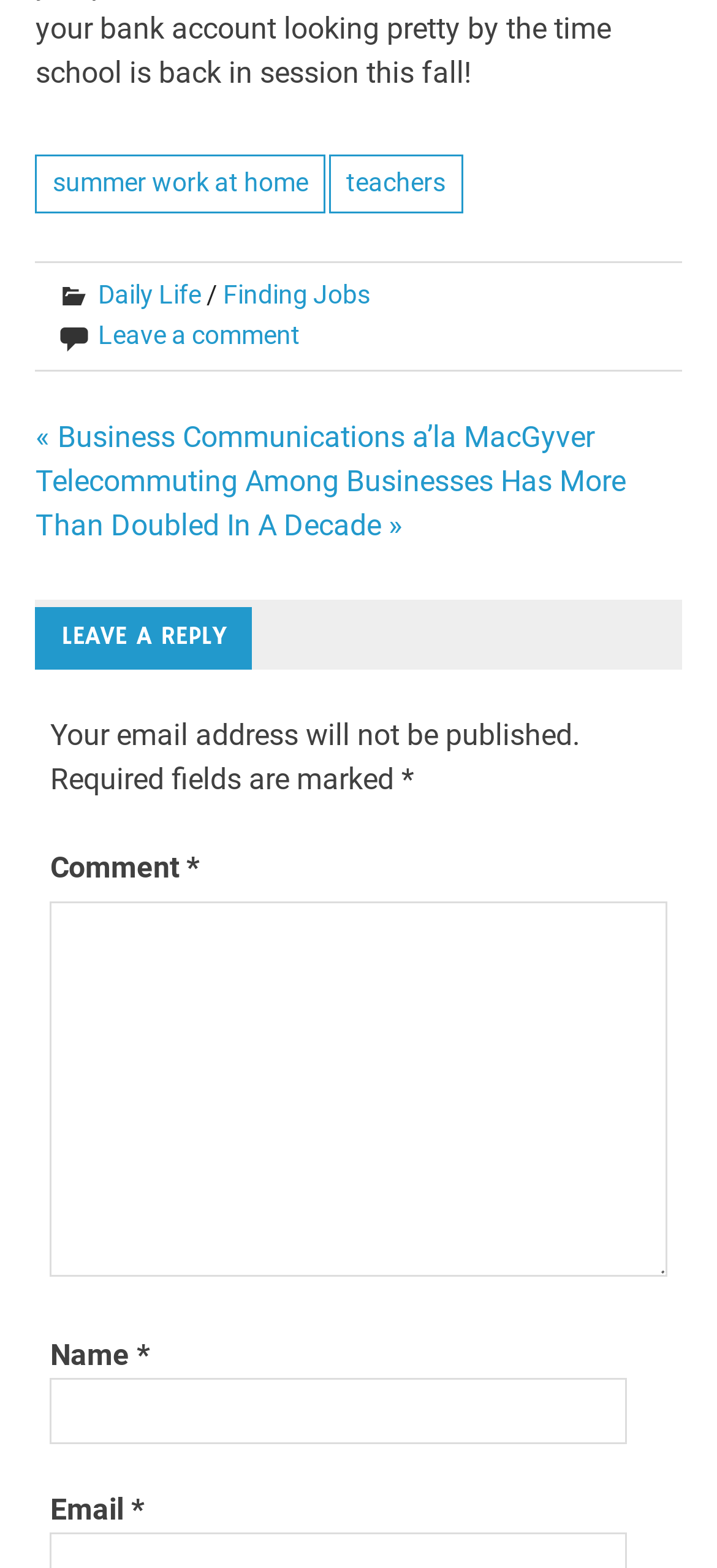Based on the element description: "parent_node: Name * name="author"", identify the bounding box coordinates for this UI element. The coordinates must be four float numbers between 0 and 1, listed as [left, top, right, bottom].

[0.07, 0.879, 0.875, 0.921]